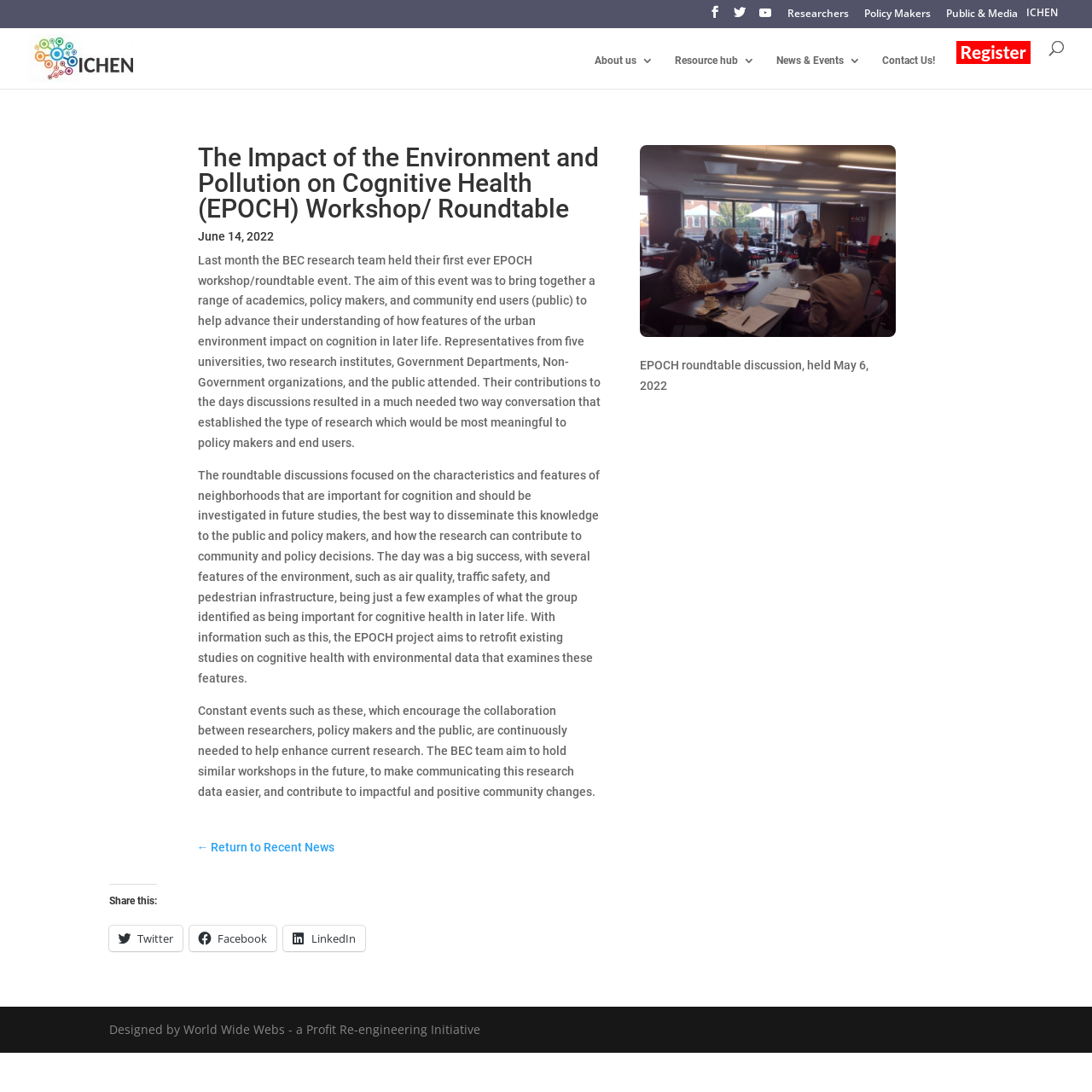What is the headline of the webpage?

The Impact of the Environment and Pollution on Cognitive Health (EPOCH) Workshop/ Roundtable